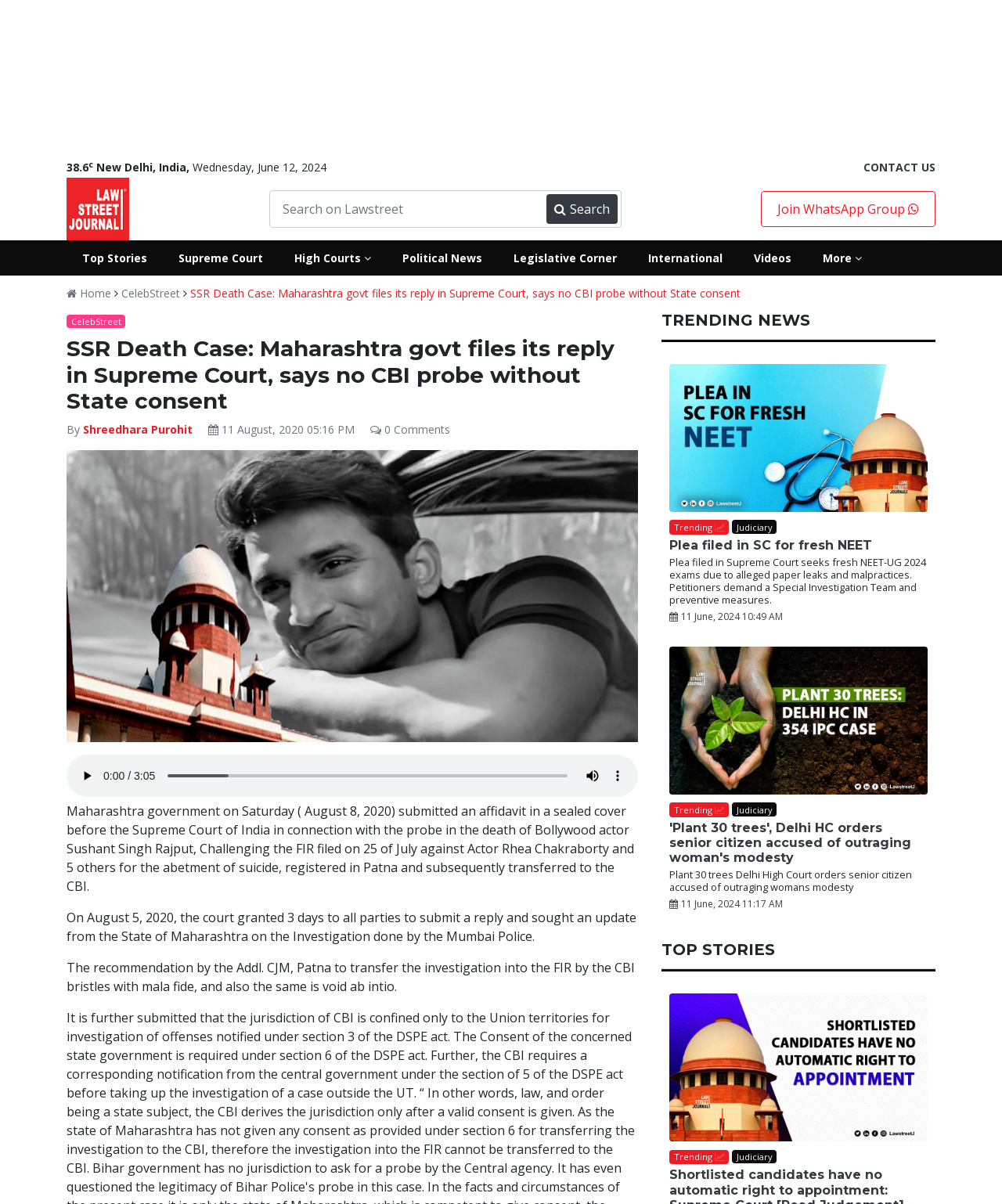From the details in the image, provide a thorough response to the question: What is the date of the article 'SSR Death Case: Maharashtra govt files its reply in Supreme Court, says no CBI probe without State consent'?

I found the date of the article by looking at the text '11 August, 2020 05:16 PM' which is located below the author's name 'Shreedhara Purohit'.